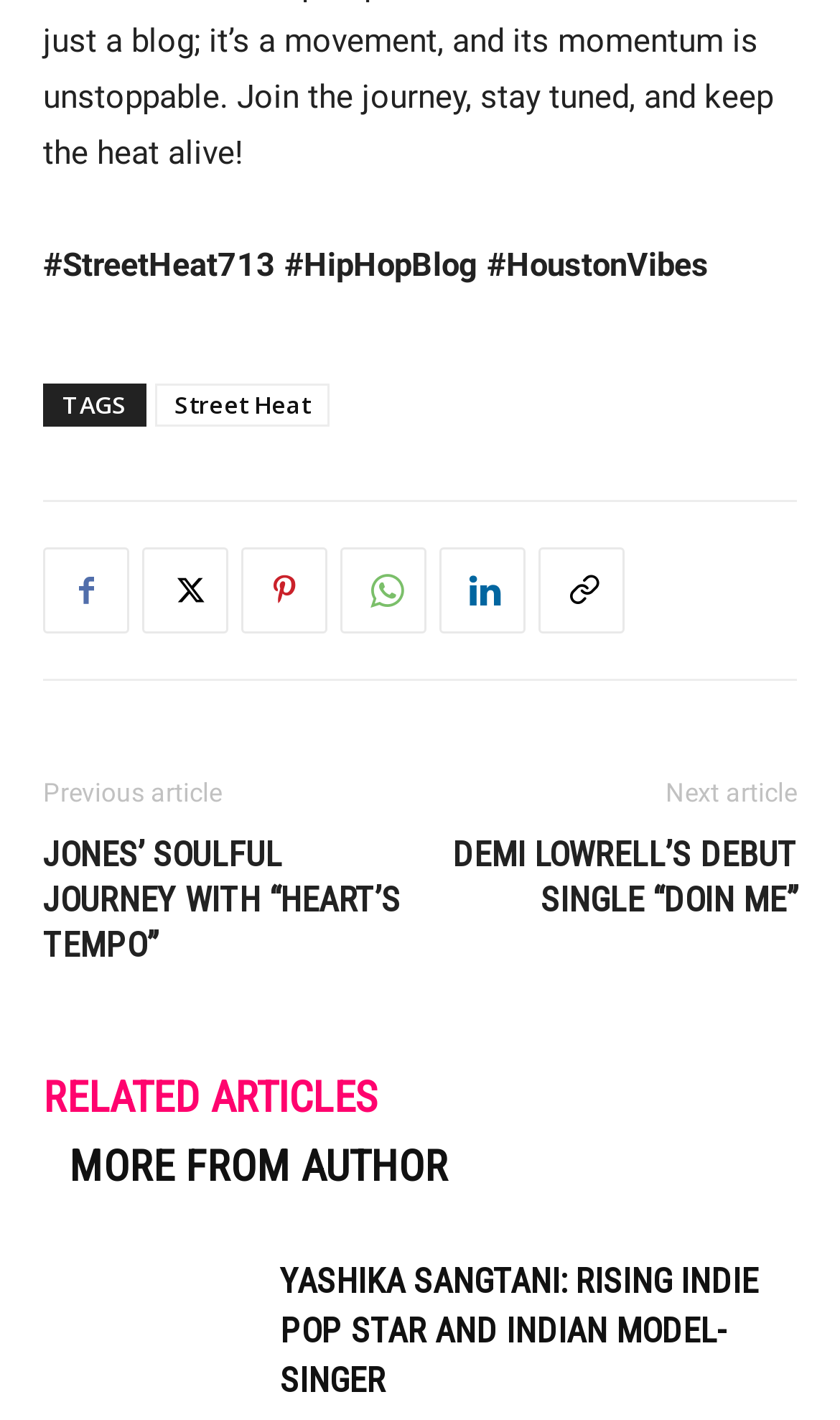Identify the bounding box coordinates of the area that should be clicked in order to complete the given instruction: "Read the article 'JONES’ SOULFUL JOURNEY WITH “HEART’S TEMPO”'". The bounding box coordinates should be four float numbers between 0 and 1, i.e., [left, top, right, bottom].

[0.051, 0.586, 0.5, 0.682]